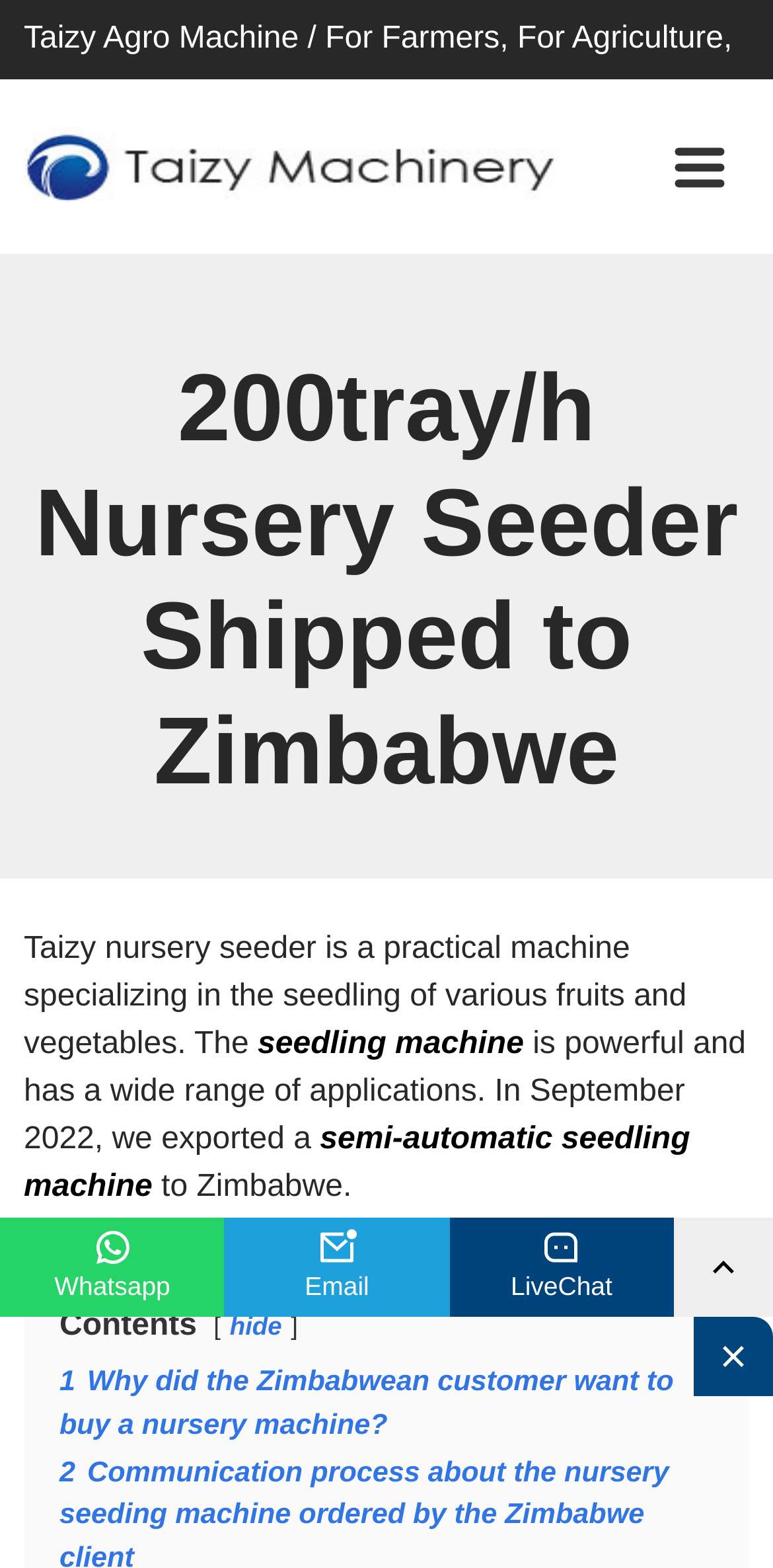Select the bounding box coordinates of the element I need to click to carry out the following instruction: "Click the Email button".

[0.291, 0.777, 0.581, 0.84]